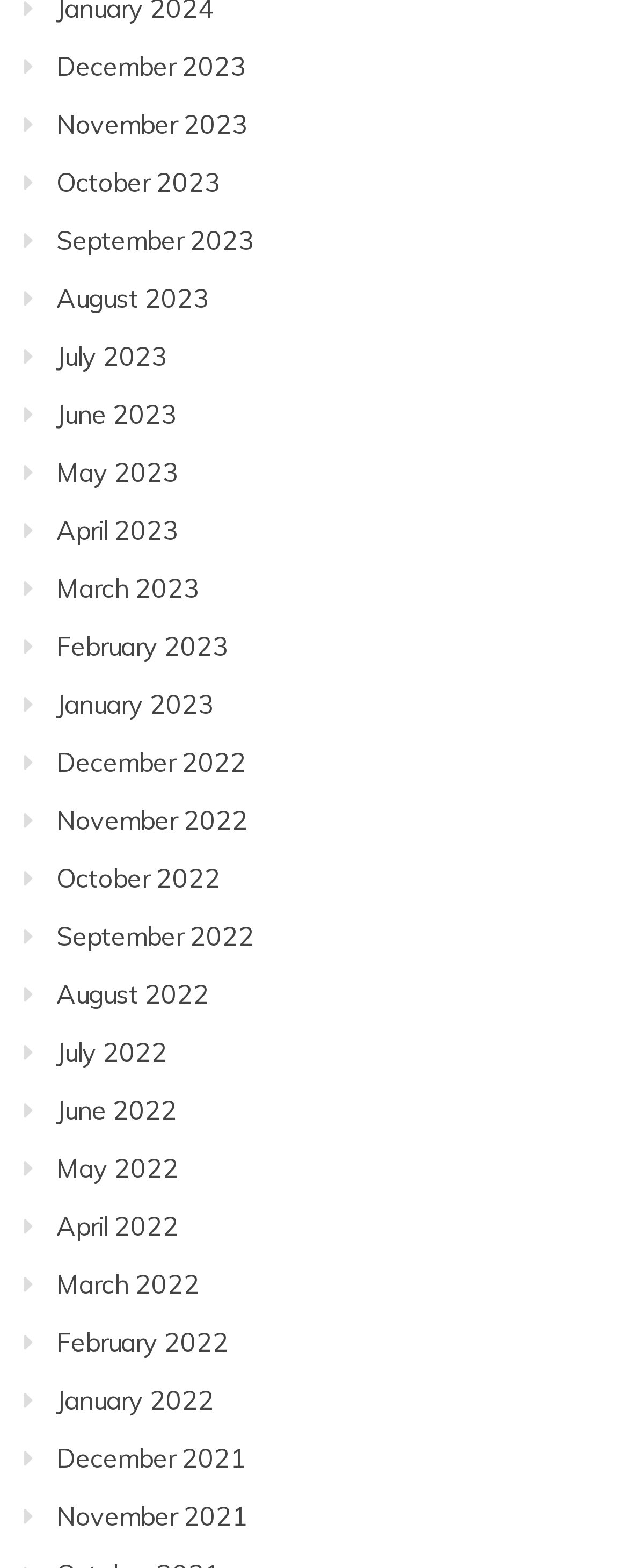Locate the bounding box coordinates of the clickable element to fulfill the following instruction: "Toggle menu". Provide the coordinates as four float numbers between 0 and 1 in the format [left, top, right, bottom].

None